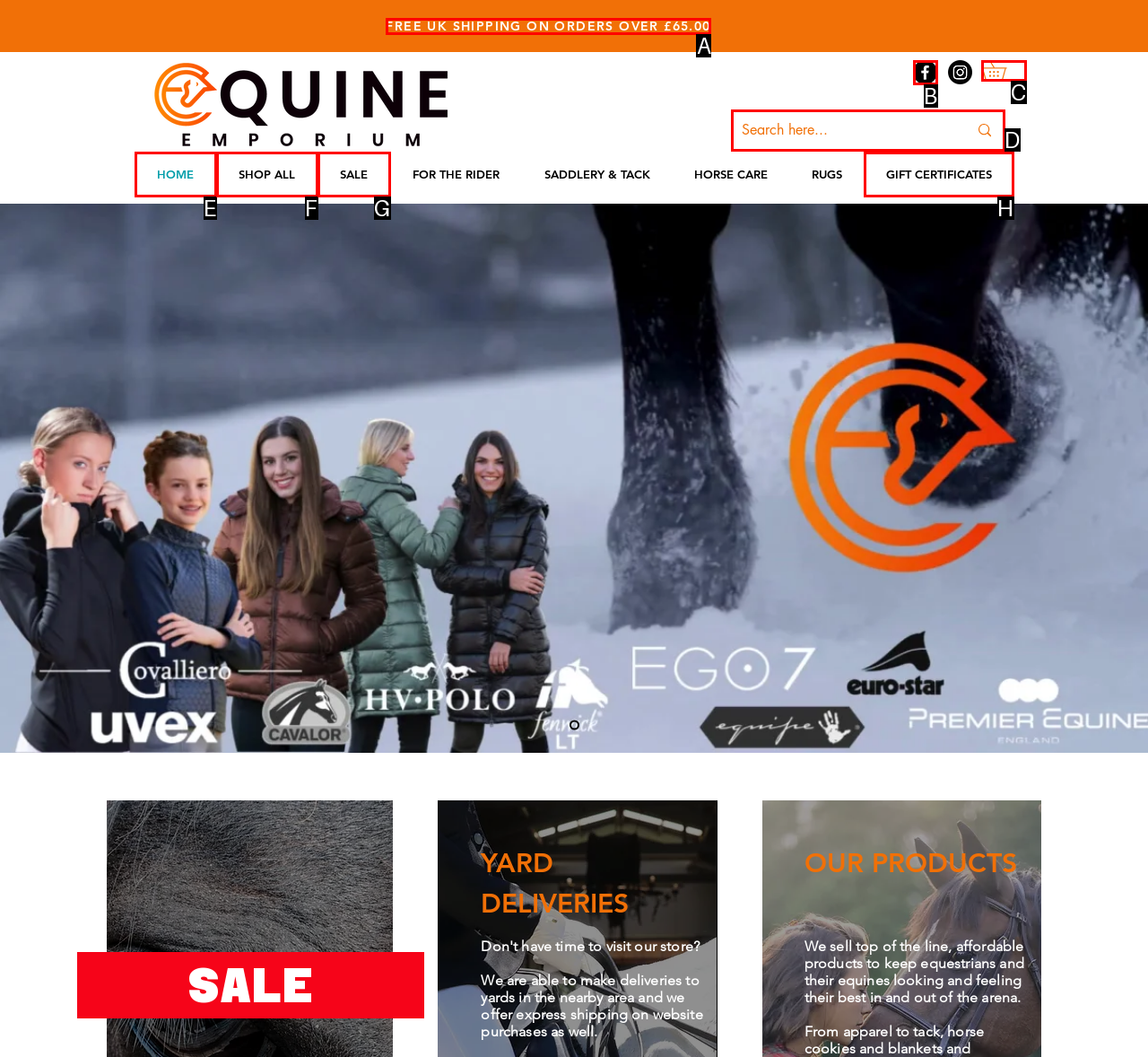Determine which UI element you should click to perform the task: Search for products
Provide the letter of the correct option from the given choices directly.

D